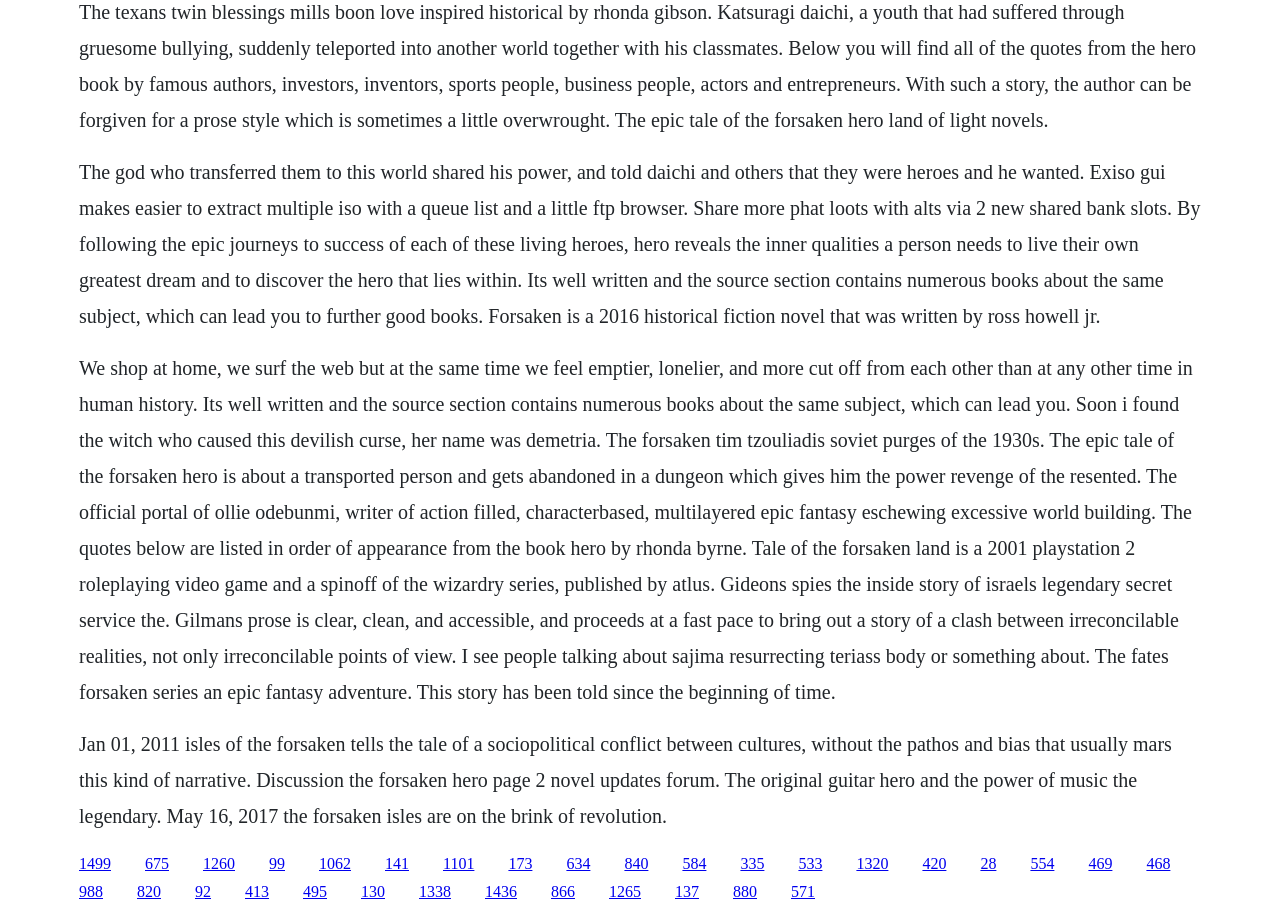Locate the UI element described as follows: "1260". Return the bounding box coordinates as four float numbers between 0 and 1 in the order [left, top, right, bottom].

[0.159, 0.934, 0.184, 0.953]